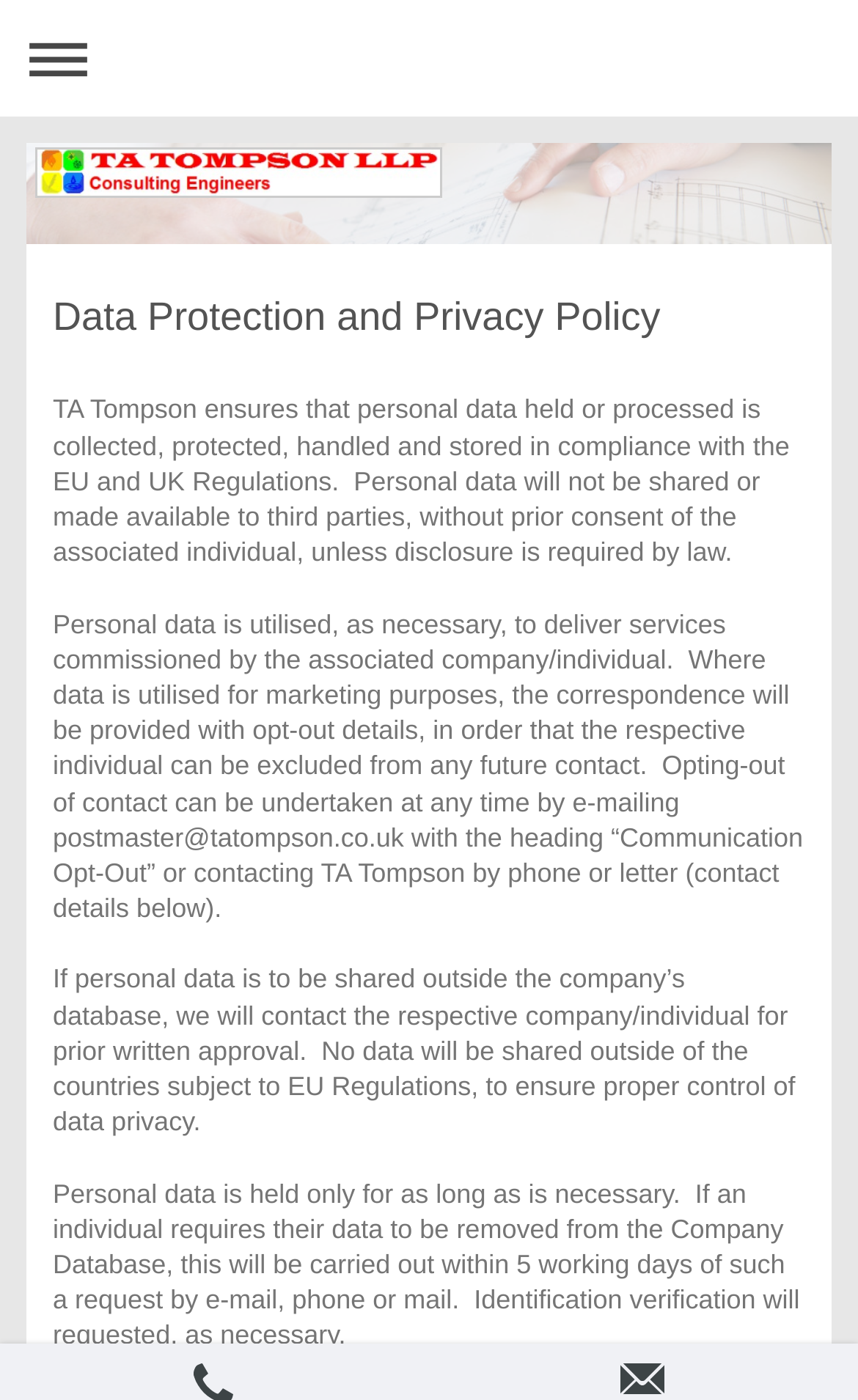Find the bounding box coordinates for the element described here: "Expand/collapse navigation".

[0.013, 0.008, 0.987, 0.075]